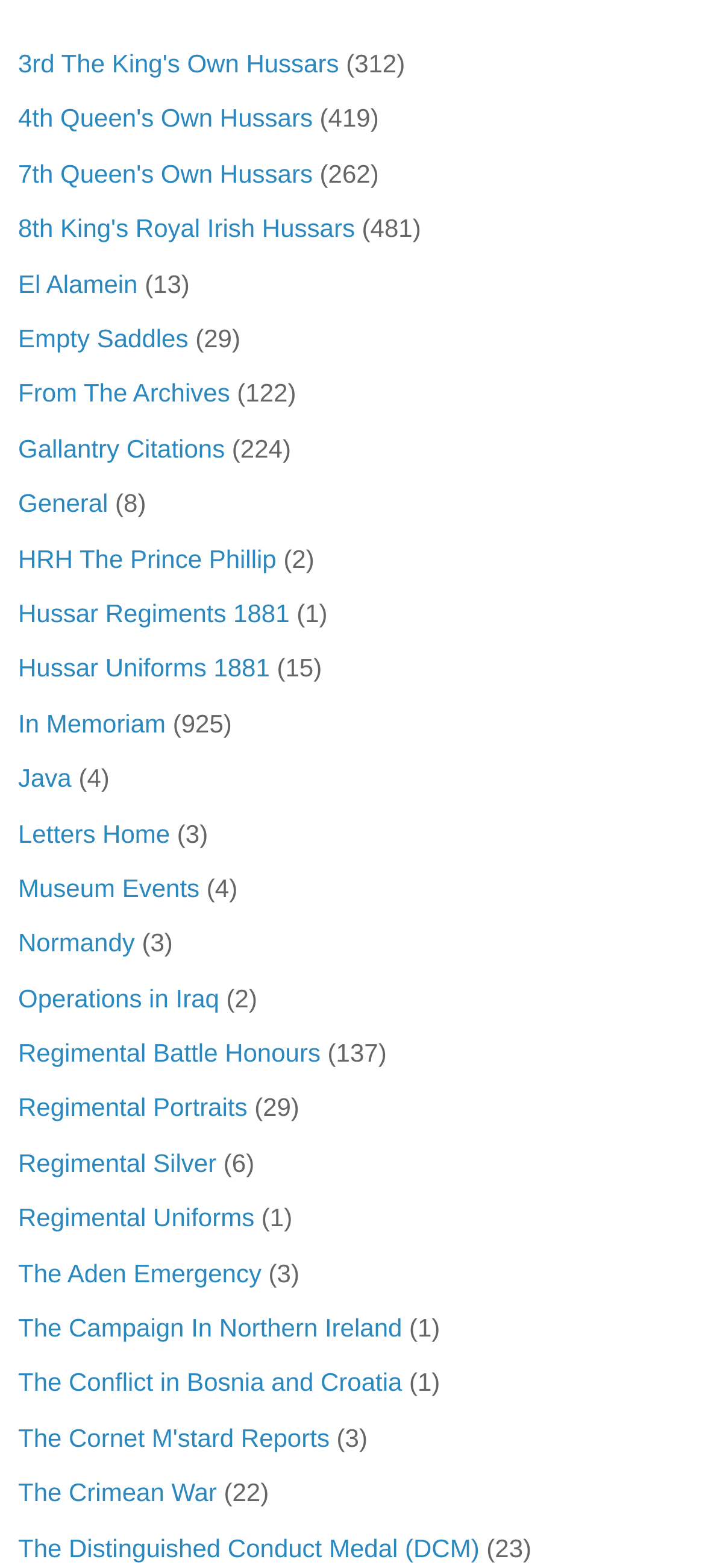Determine the bounding box coordinates of the element that should be clicked to execute the following command: "Explore the page about The Crimean War".

[0.026, 0.943, 0.308, 0.961]